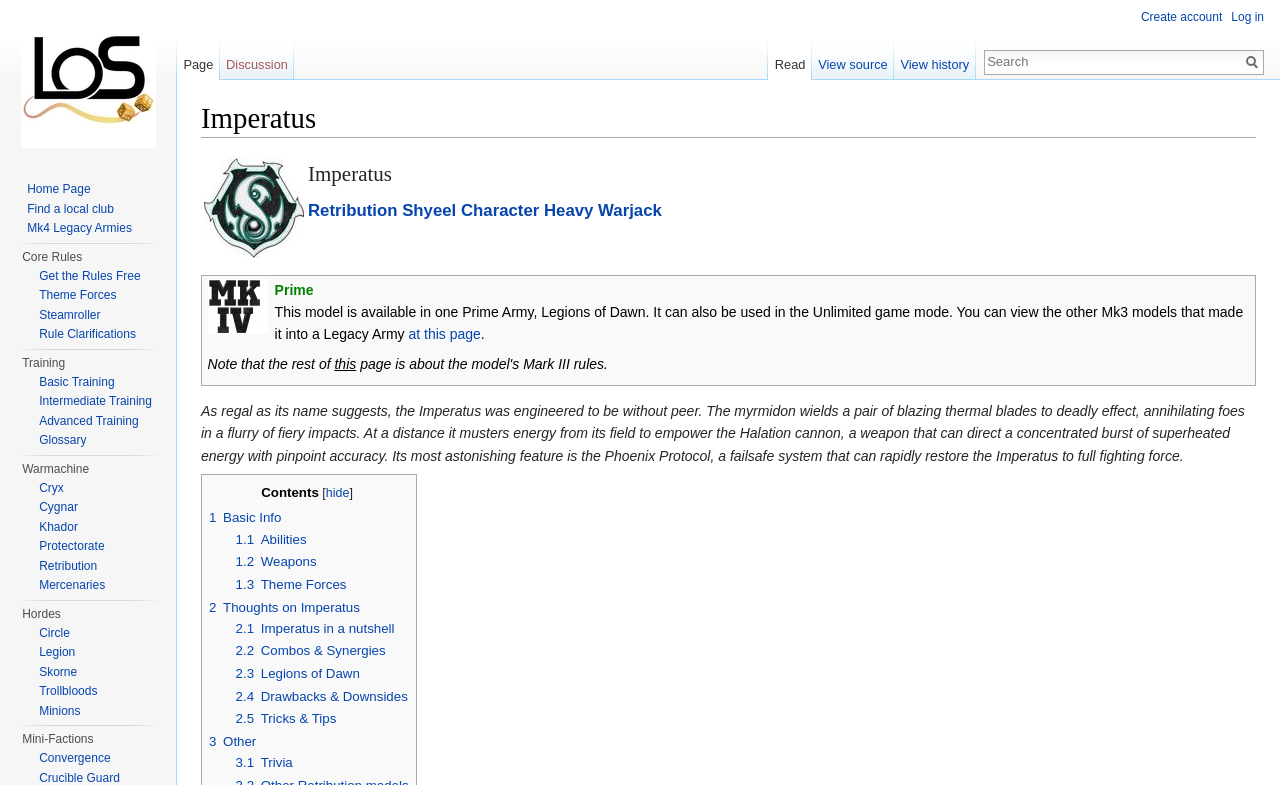What is the name of the cannon wielded by the Imperatus model?
Please provide a single word or phrase as your answer based on the image.

Halation cannon